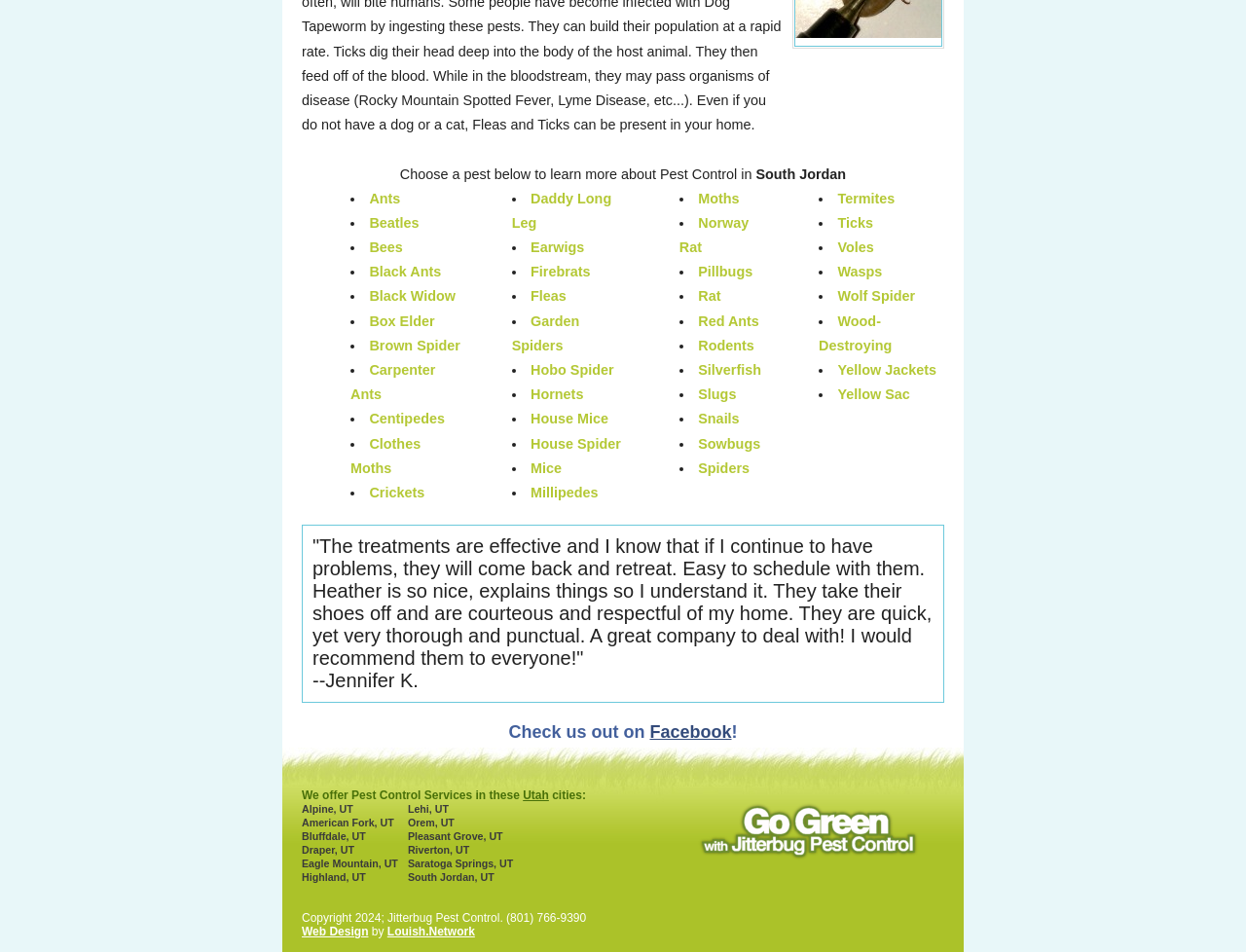Bounding box coordinates are specified in the format (top-left x, top-left y, bottom-right x, bottom-right y). All values are floating point numbers bounded between 0 and 1. Please provide the bounding box coordinate of the region this sentence describes: American Fork, UT

[0.242, 0.858, 0.316, 0.87]